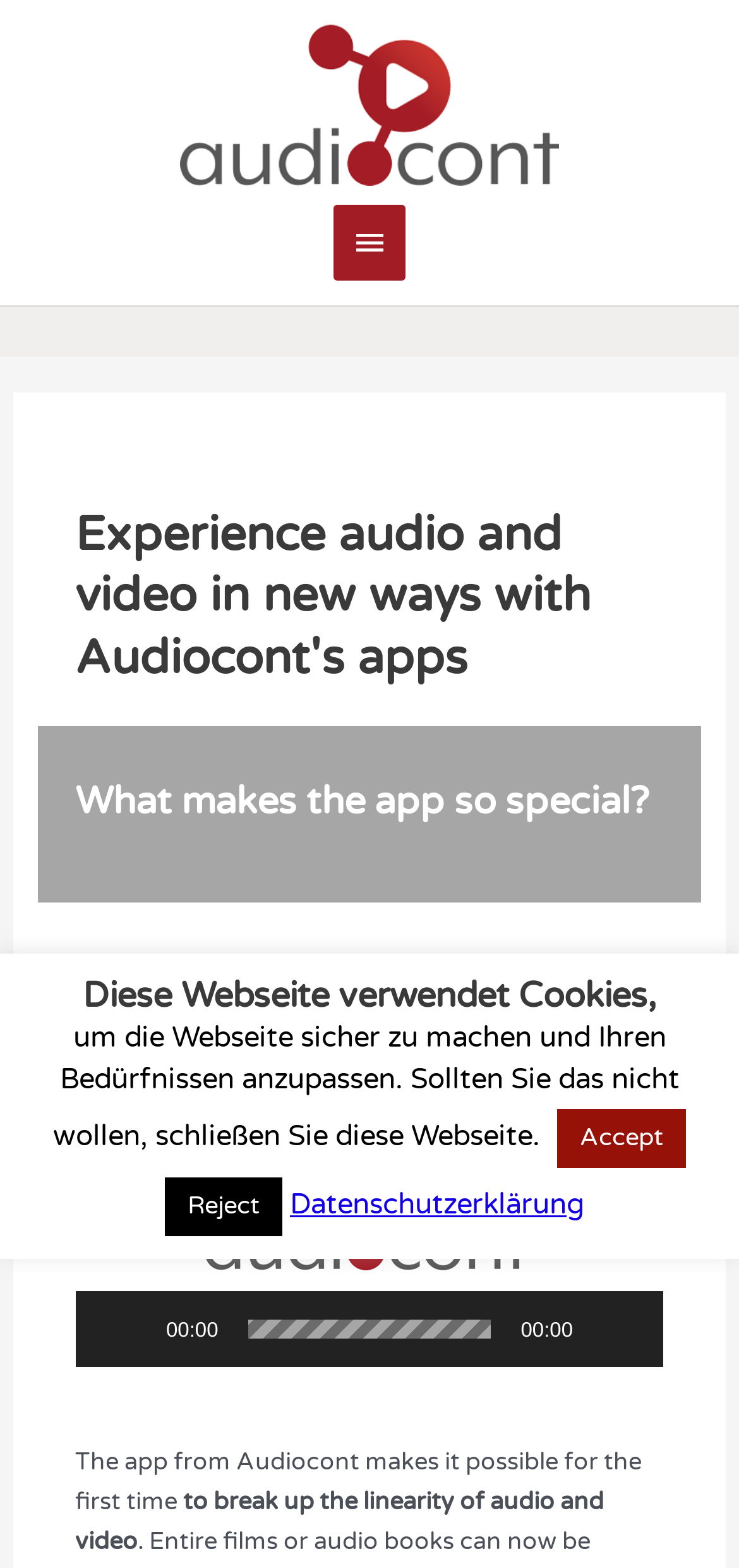What is the text above the video player?
Based on the visual details in the image, please answer the question thoroughly.

The text above the video player is a heading that reads 'Experience audio and video in new ways with Audiocont's apps', indicating that the webpage is showcasing the features of Audiocont's apps.